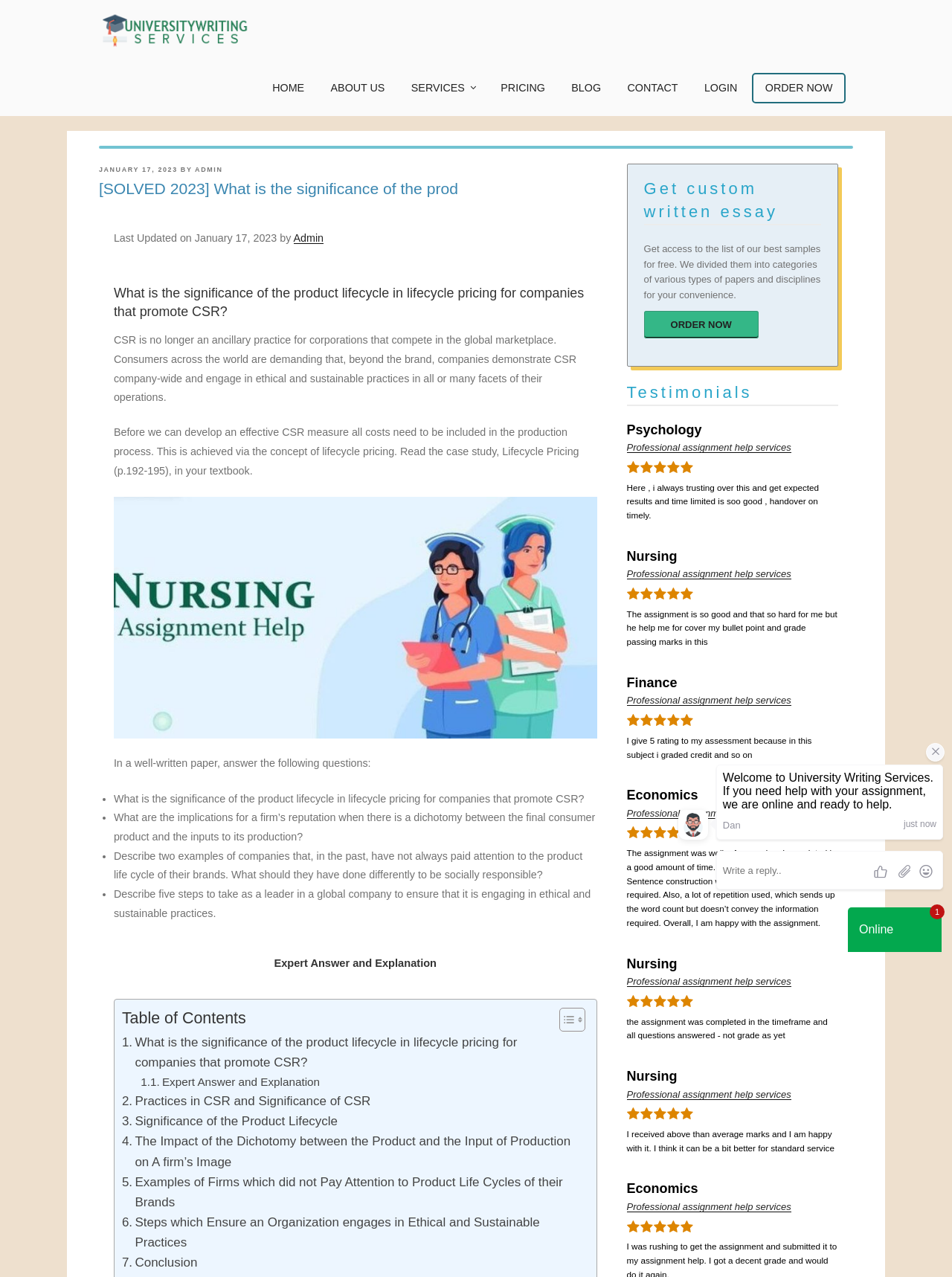Please find the bounding box for the UI component described as follows: "ORDER NOW".

[0.676, 0.244, 0.797, 0.265]